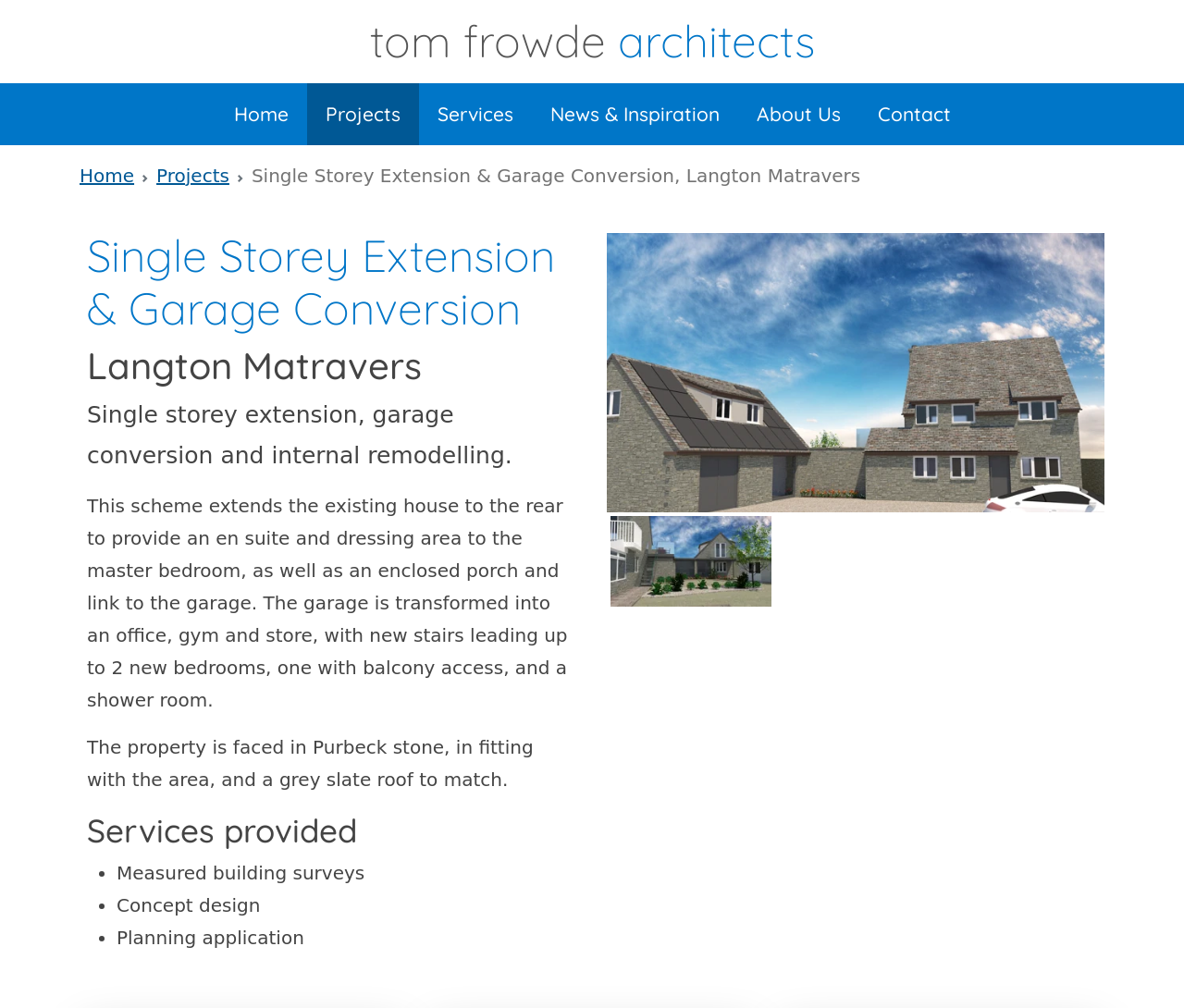What is the name of the architect?
Using the image as a reference, give a one-word or short phrase answer.

Tom Frowde Architects